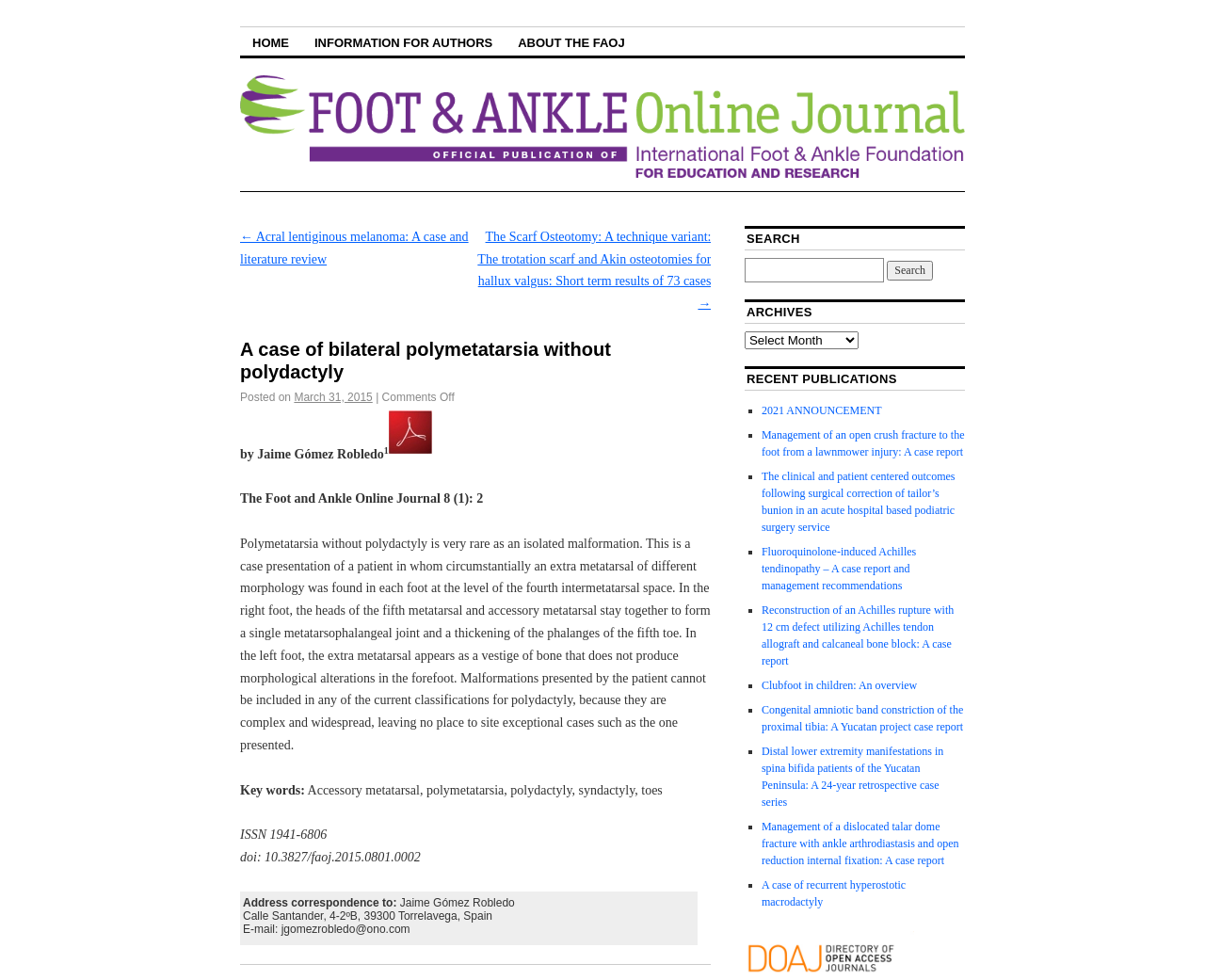Identify the bounding box coordinates for the UI element described as: "See All".

None